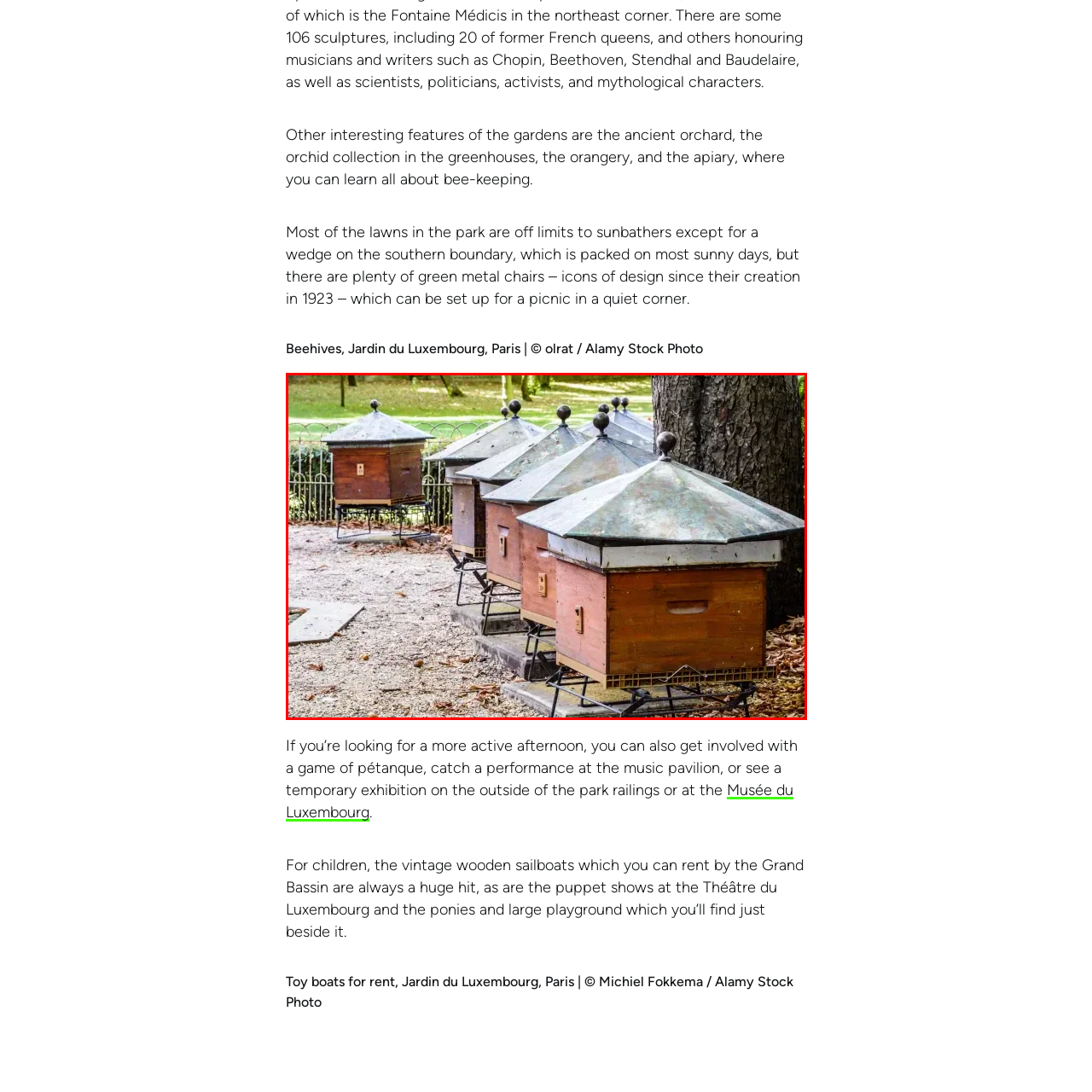Construct a detailed caption for the image enclosed in the red box.

The image captures a row of traditional beehives located in the serene Jardin du Luxembourg in Paris. These distinctive wooden hives, adorned with slanted roofs and small entrances, are part of the park's unique offerings, allowing visitors to learn about beekeeping. Set against a backdrop of lush greenery, the hives are thoughtfully arranged on metal stands, hinting at the care taken to maintain these pollinators and their environment. The gentle ambiance of the garden invites exploration and appreciation of nature's intricate relationships. The presence of these beehives enhances the garden's character, making it a delightful spot for both relaxation and education.